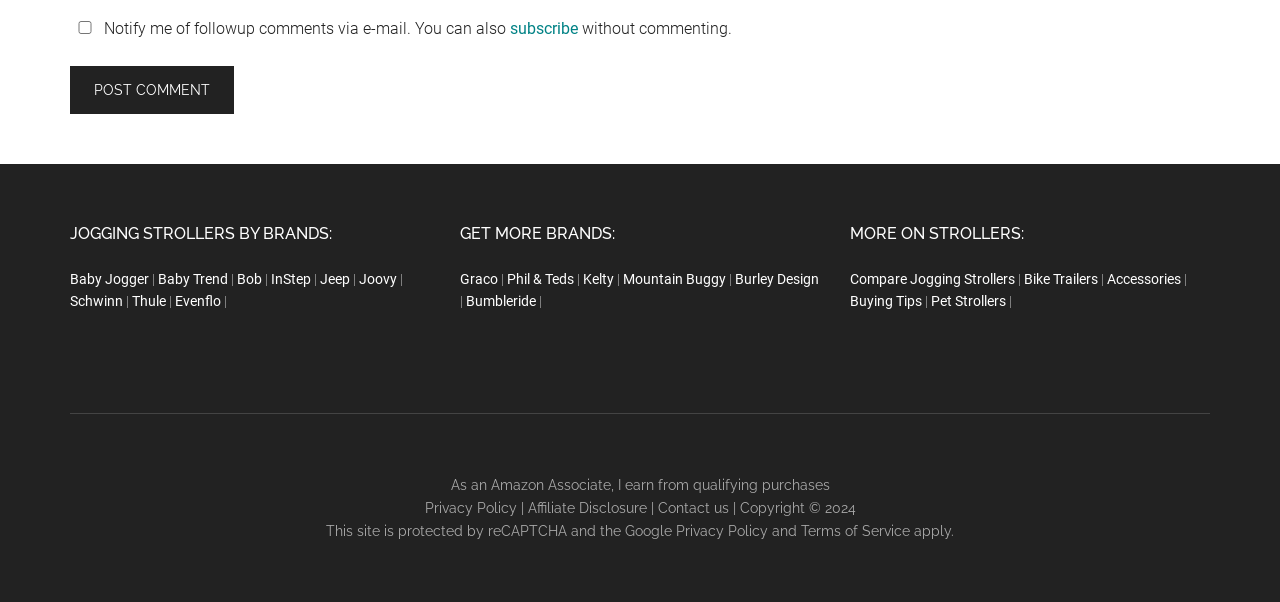Pinpoint the bounding box coordinates of the area that should be clicked to complete the following instruction: "Explore cotton glove products". The coordinates must be given as four float numbers between 0 and 1, i.e., [left, top, right, bottom].

None